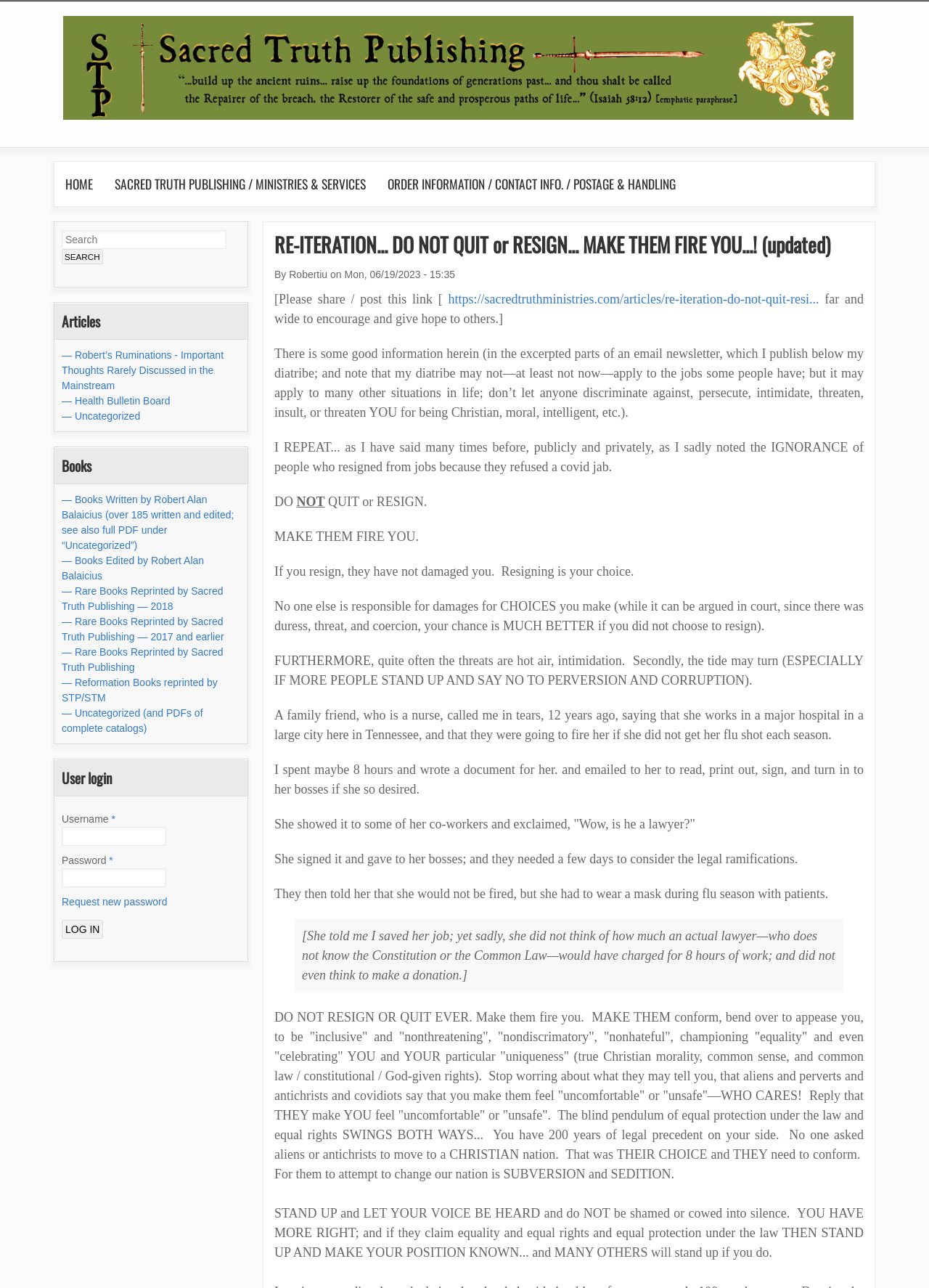Pinpoint the bounding box coordinates of the element to be clicked to execute the instruction: "Click the 'HOME' link".

[0.059, 0.126, 0.112, 0.16]